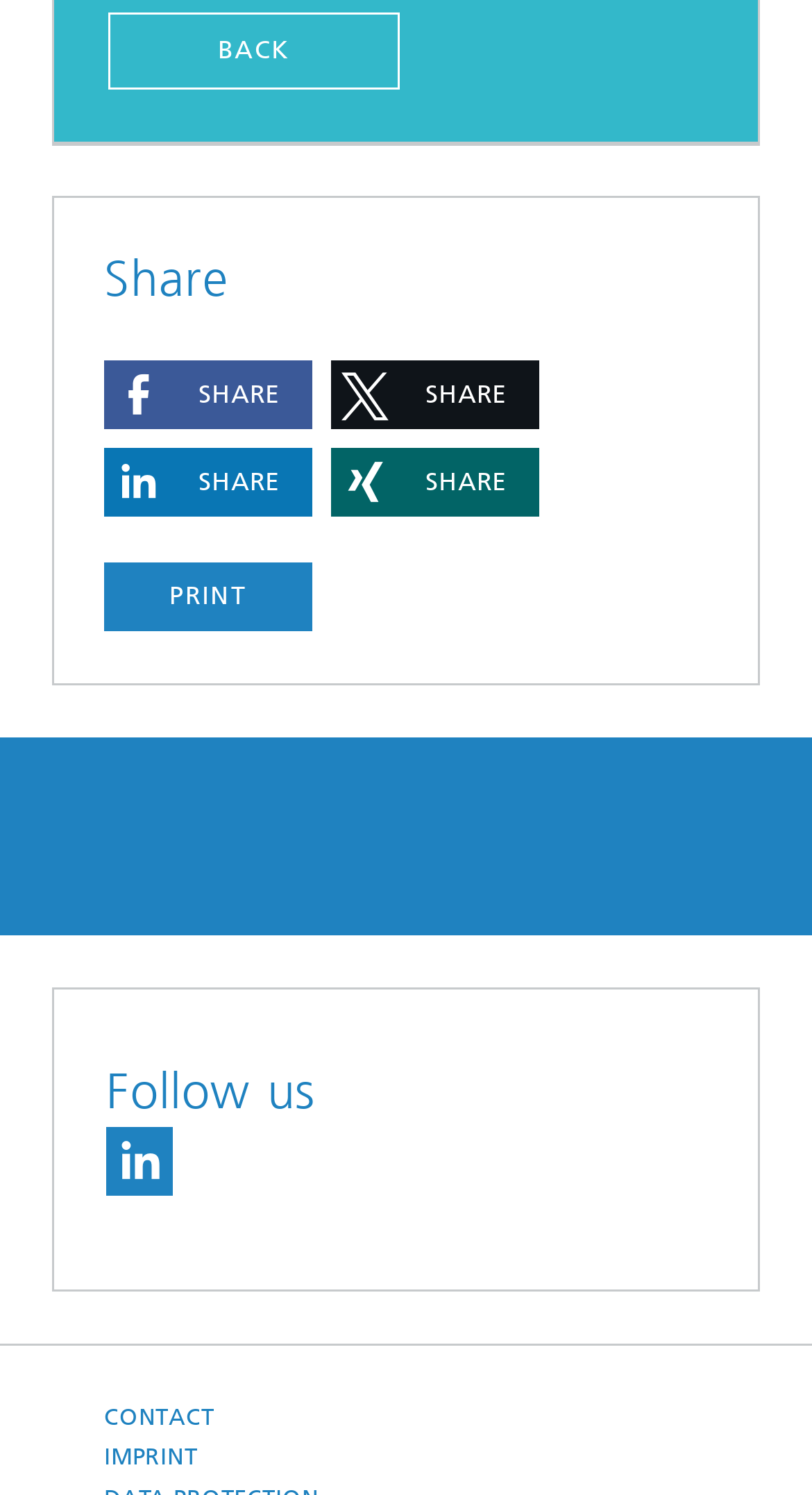Provide a brief response in the form of a single word or phrase:
What is the section title above the social media links?

Follow us